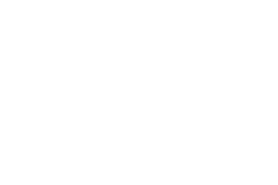Provide a comprehensive description of the image.

The image illustrates the concept of engaging children in fun activities that support their cognitive development. It highlights the importance of early developmental stimulation, emphasizing how playful learning can enhance mental activity. By participating in such activities, children can create new neural pathways that contribute to their growth. This approach fosters a more engaging learning experience, contrasting with traditional educational methods that may seem mundane to young learners. The image captures the essence of blending enjoyment with learning, underscoring the critical role of interactive experiences in childhood development.